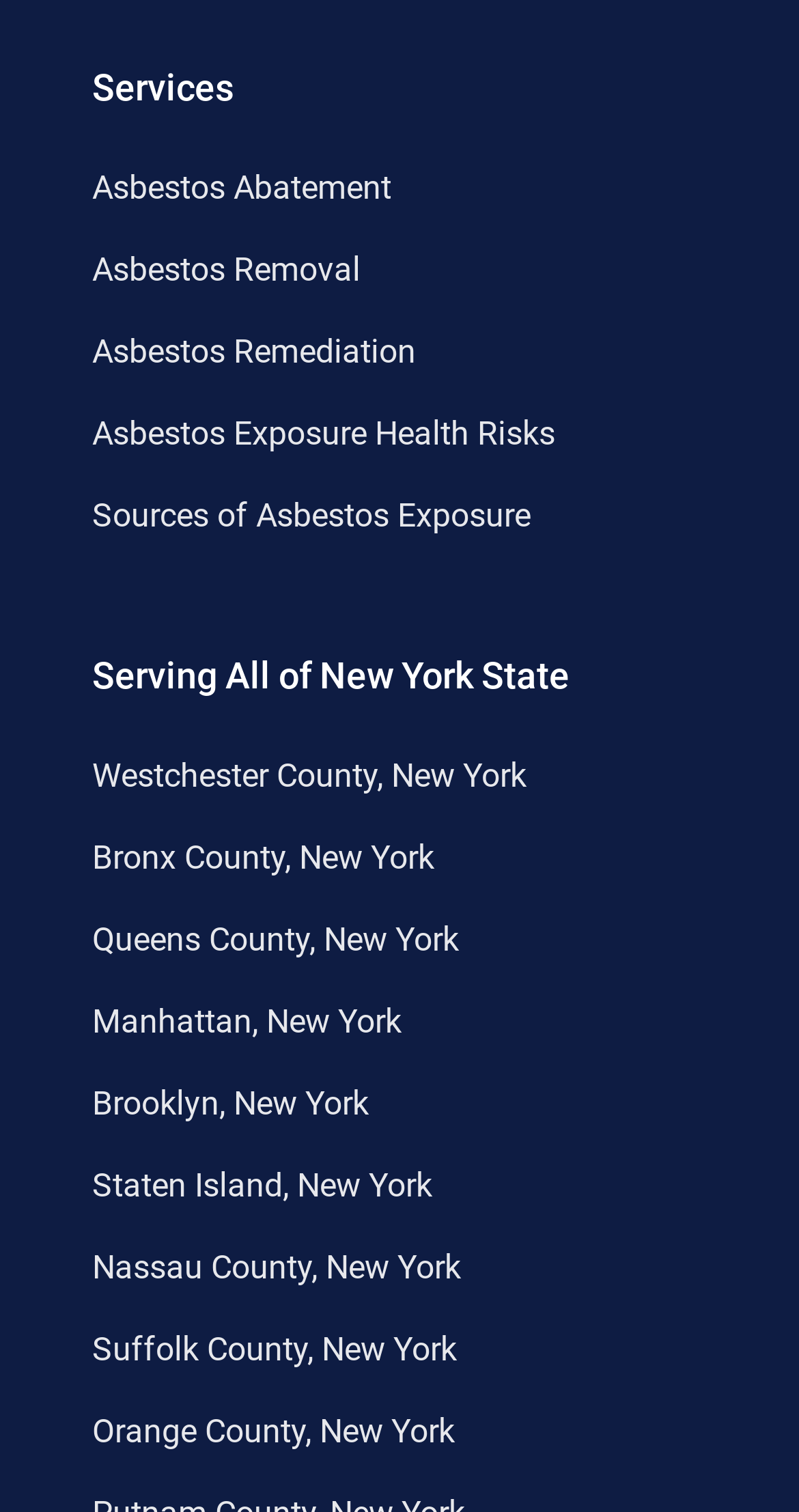What areas of New York State are served by the company?
Using the information from the image, give a concise answer in one word or a short phrase.

Westchester, Bronx, Queens, etc.